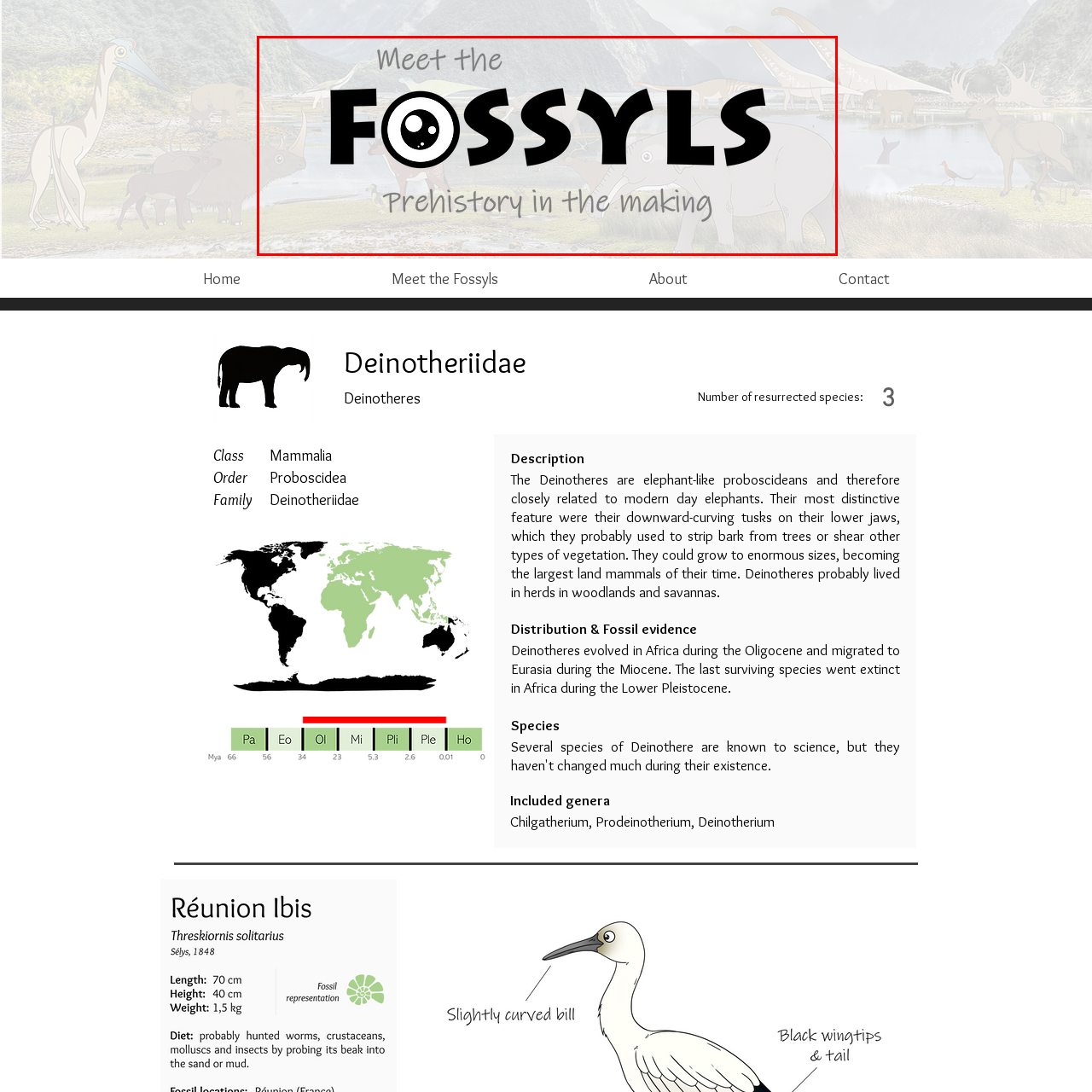Offer an in-depth description of the picture located within the red frame.

This image features a playful and engaging logo for "Meet the Fossyls," showcasing the title prominently in bold, stylized typography. The word "Fossyls" is particularly eye-catching, featuring a whimsical design with a circular eye motif in the letter "O." Below the main title, the phrase "Prehistory in the making" adds context, hinting at a focus on prehistoric creatures and their exploration. 

In the background, a vibrant landscape depicting a prehistoric scene sets the tone, with silhouettes of various dinosaur-like creatures and elephants enhancing the theme of ancient wildlife. This logo encapsulates a fun approach to learning about paleontology, inviting viewers to dive into the fascinating world of prehistoric life.